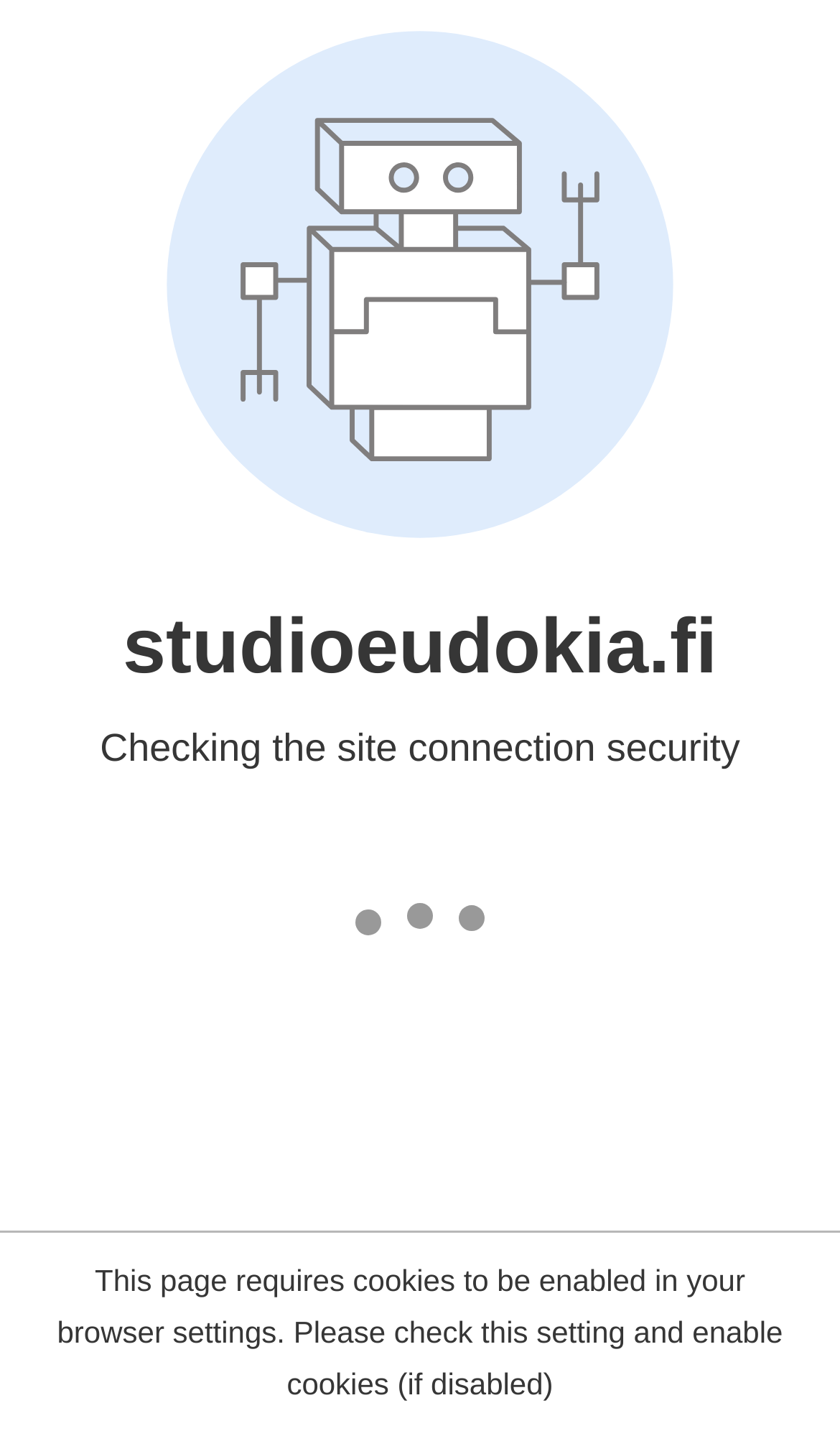Provide a short, one-word or phrase answer to the question below:
What is the tagline of Studio Eudokia?

Massage, Bodywork and Holistic Wellbeing in Kallio, Helsinki!